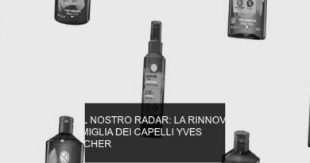What is the focus of the hair care products?
Provide a detailed answer to the question, using the image to inform your response.

The caption highlights that the packaging of each product showcases a sleek and modern design, emphasizing the focus on natural ingredients and effective formulas. This suggests that the brand prioritizes using natural ingredients and creating formulas that are effective in achieving desired hair care results.